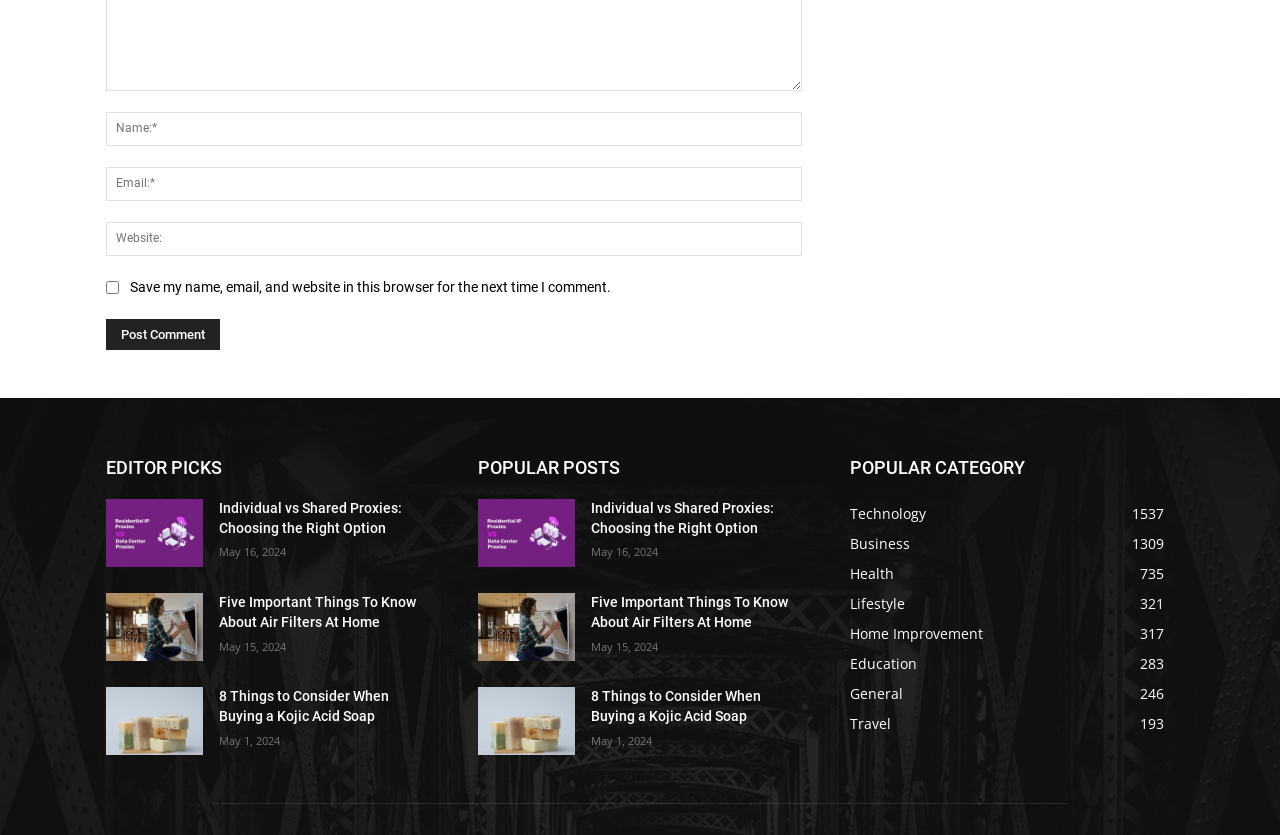Please give a concise answer to this question using a single word or phrase: 
What is the purpose of the checkbox at the top?

Saving comment information